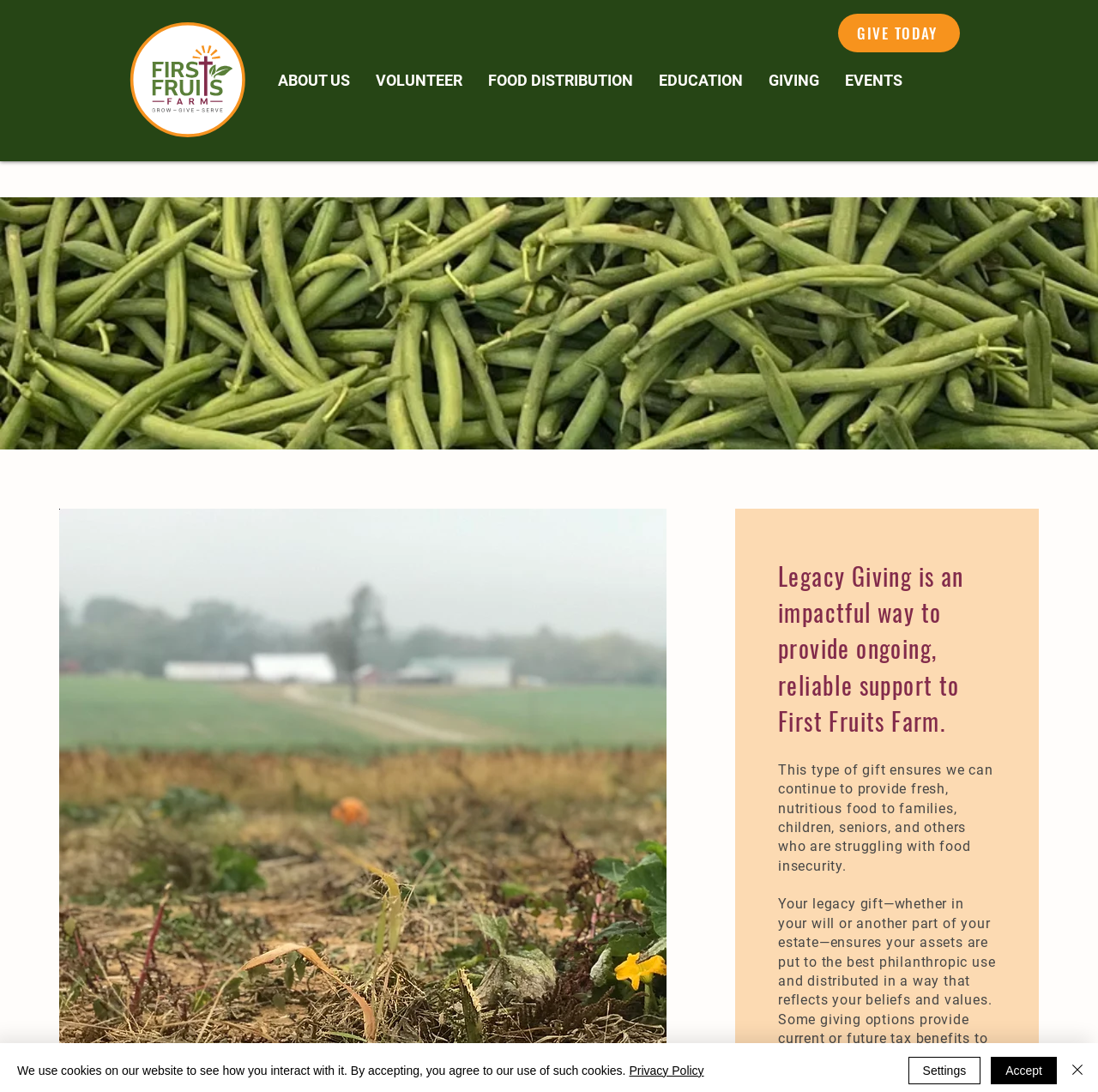Please locate the bounding box coordinates of the element that should be clicked to achieve the given instruction: "View Privacy Policy".

[0.573, 0.974, 0.641, 0.987]